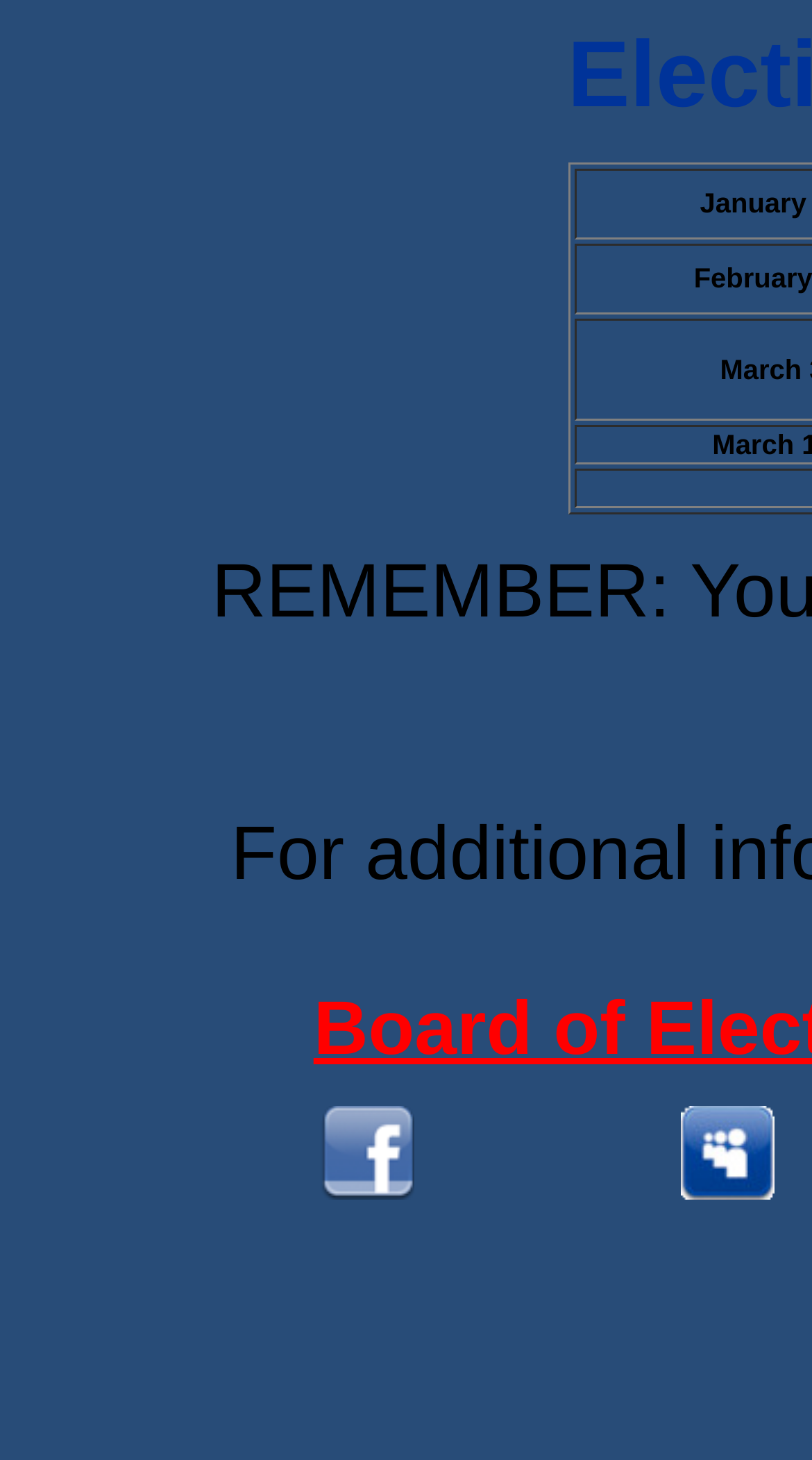What is the first social media platform listed?
Based on the screenshot, answer the question with a single word or phrase.

facebook